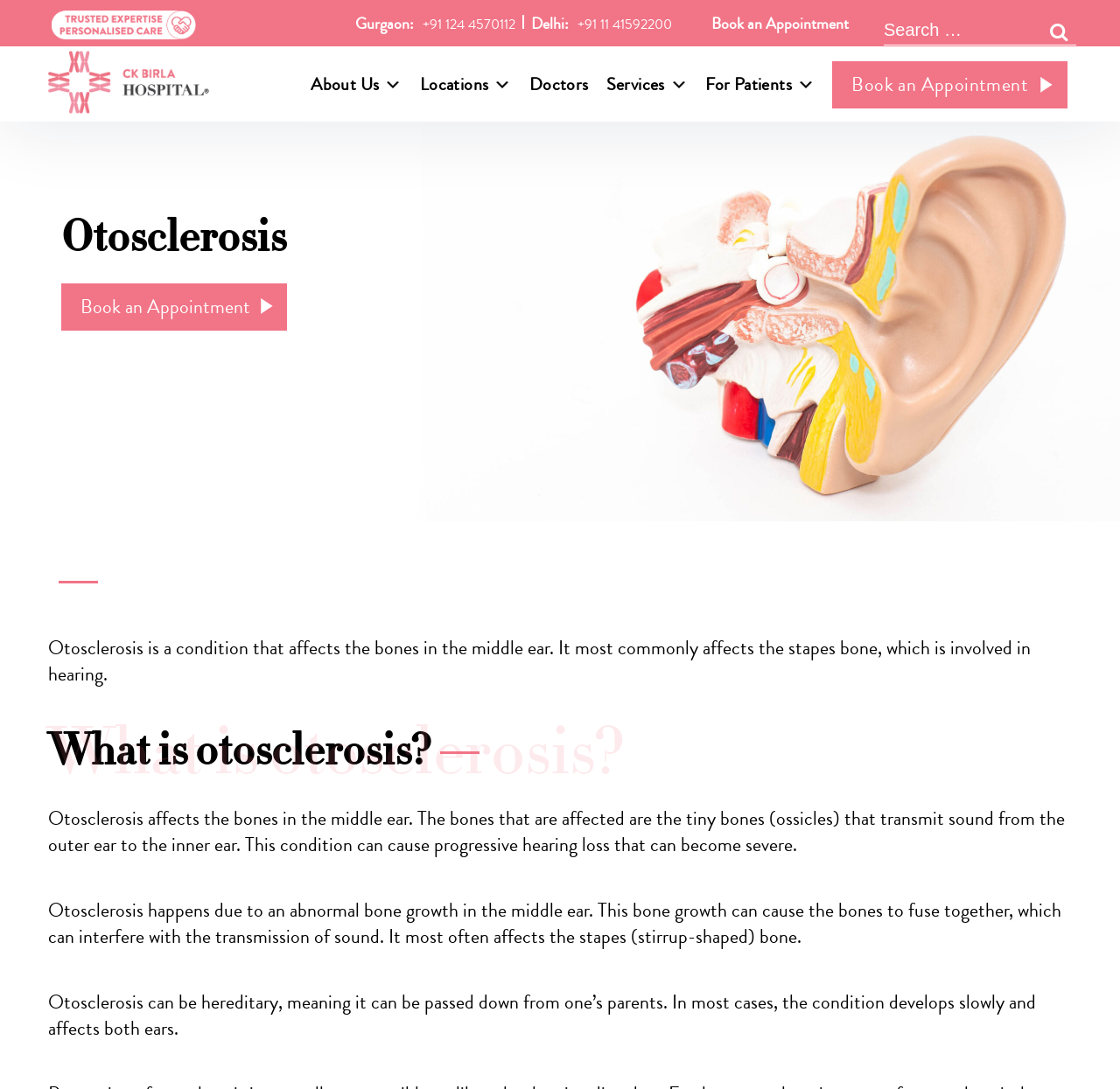Find the bounding box coordinates for the HTML element described as: "For Patients". The coordinates should consist of four float values between 0 and 1, i.e., [left, top, right, bottom].

[0.622, 0.043, 0.735, 0.113]